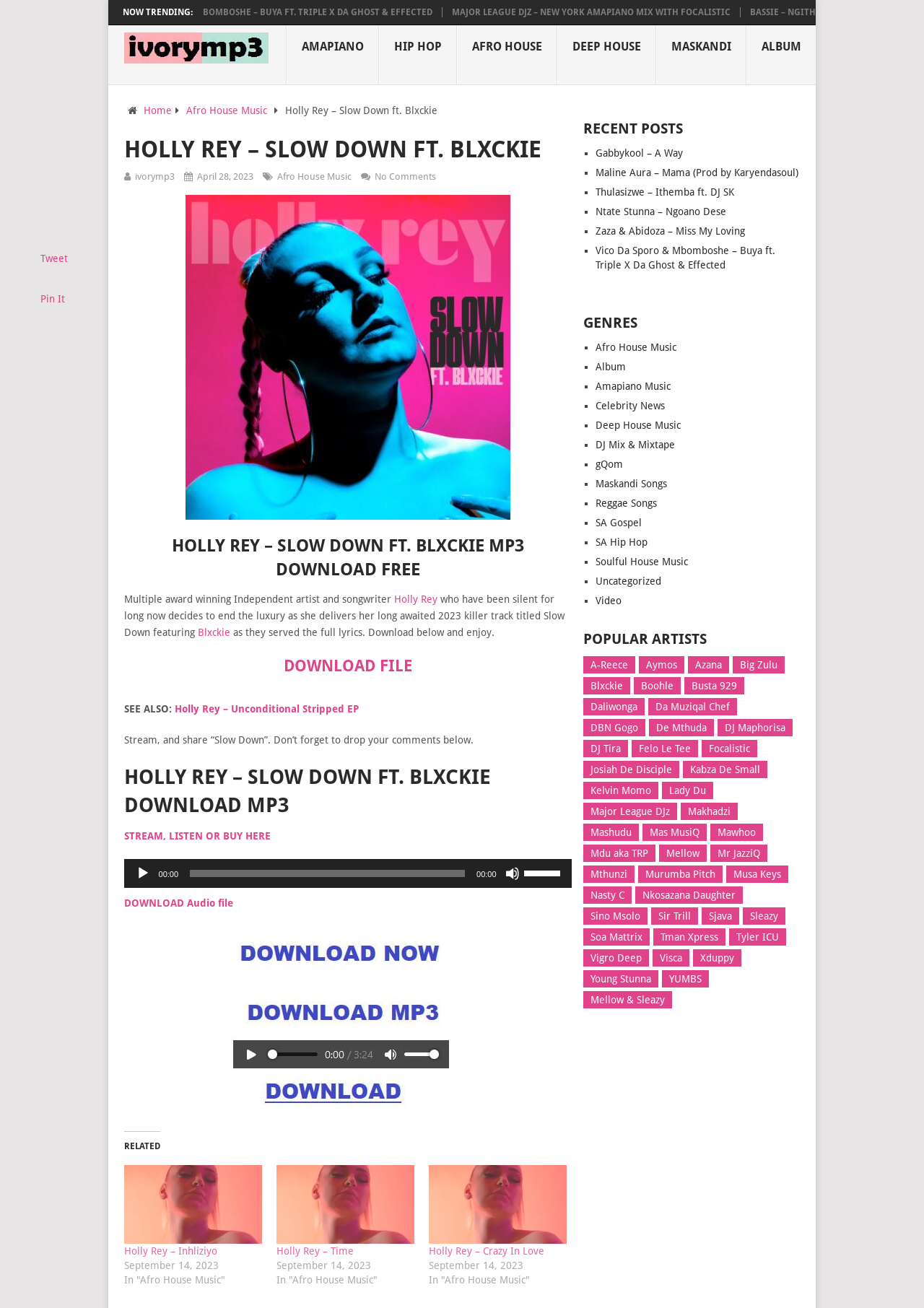Specify the bounding box coordinates of the area that needs to be clicked to achieve the following instruction: "Read the 'Holly Rey – Inhliziyo' post".

[0.134, 0.891, 0.283, 0.951]